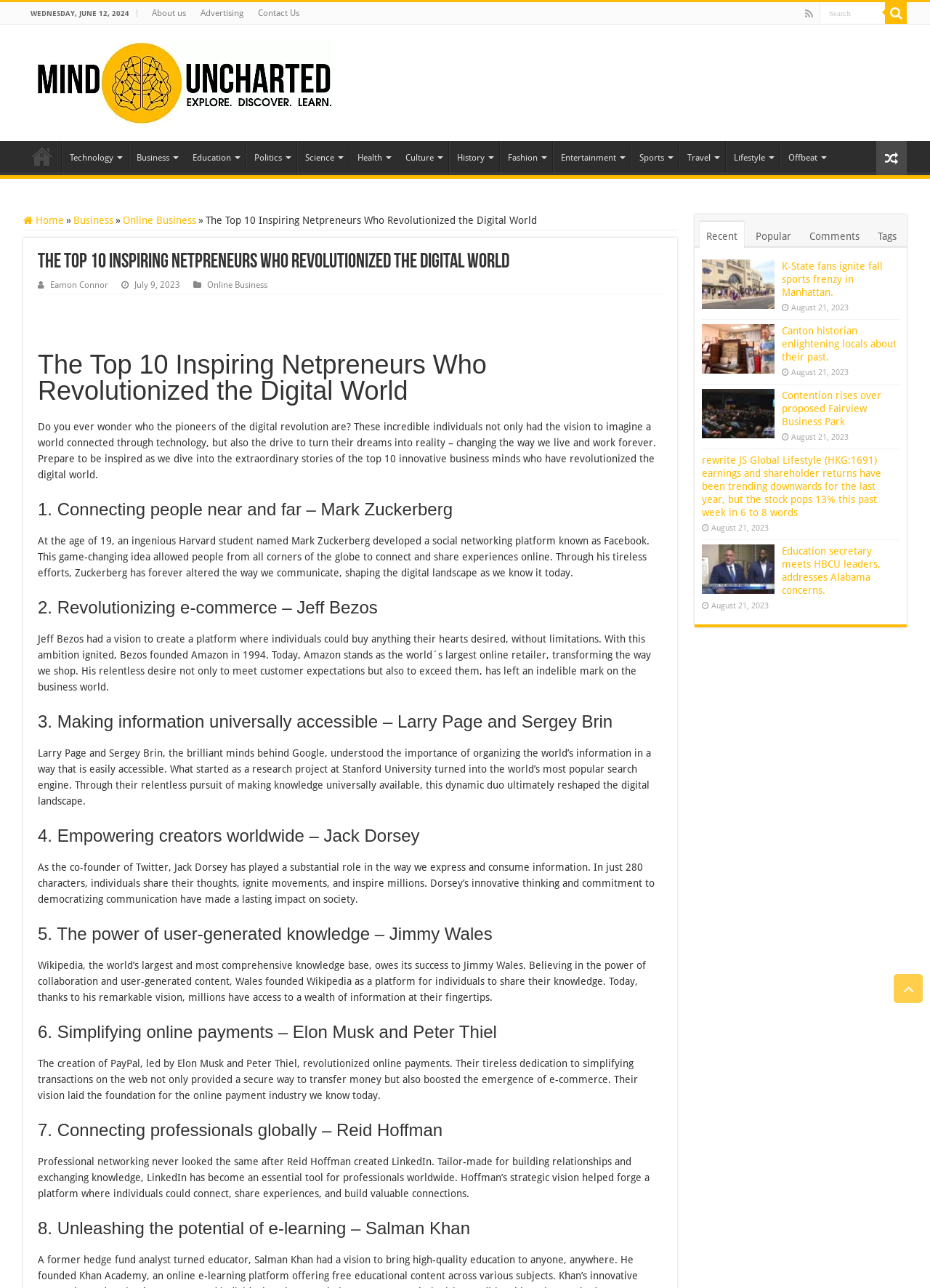Could you find the bounding box coordinates of the clickable area to complete this instruction: "Read about the Top 10 Inspiring Netpreneurs"?

[0.221, 0.166, 0.577, 0.176]